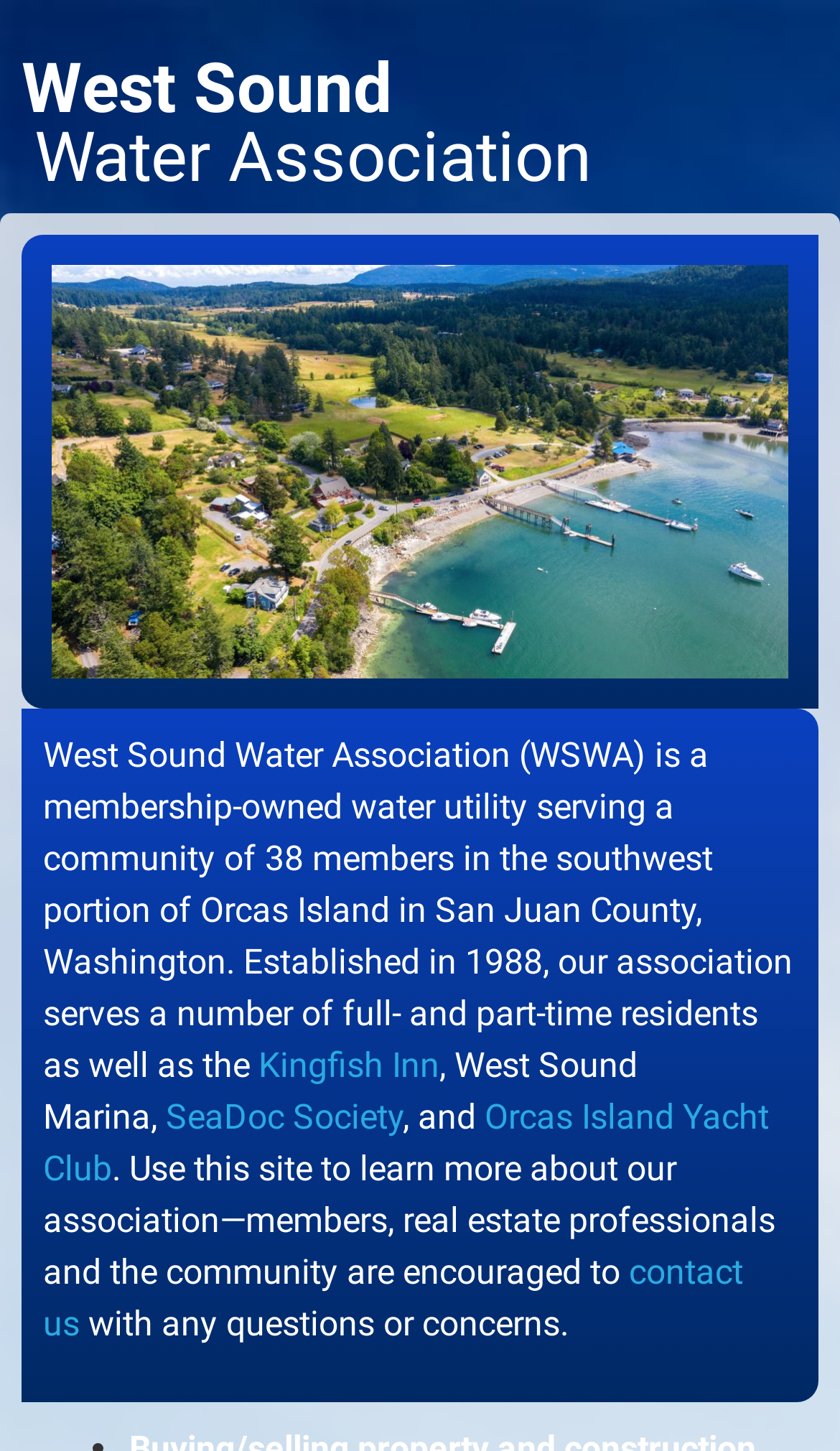What type of utility is West Sound Water Association?
Based on the image, answer the question with a single word or brief phrase.

Water utility